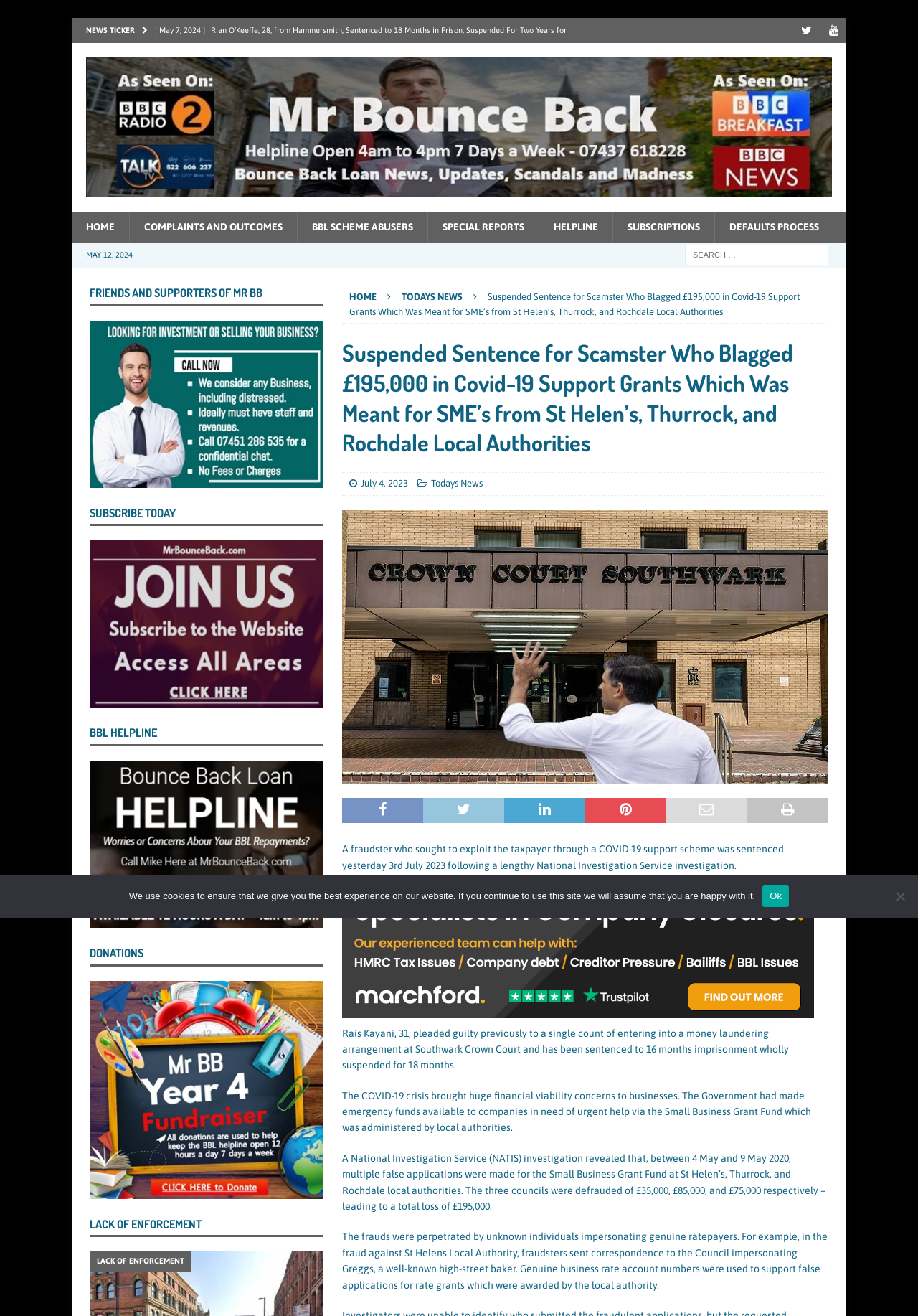Provide the text content of the webpage's main heading.

Suspended Sentence for Scamster Who Blagged £195,000 in Covid-19 Support Grants Which Was Meant for SME’s from St Helen’s, Thurrock, and Rochdale Local Authorities